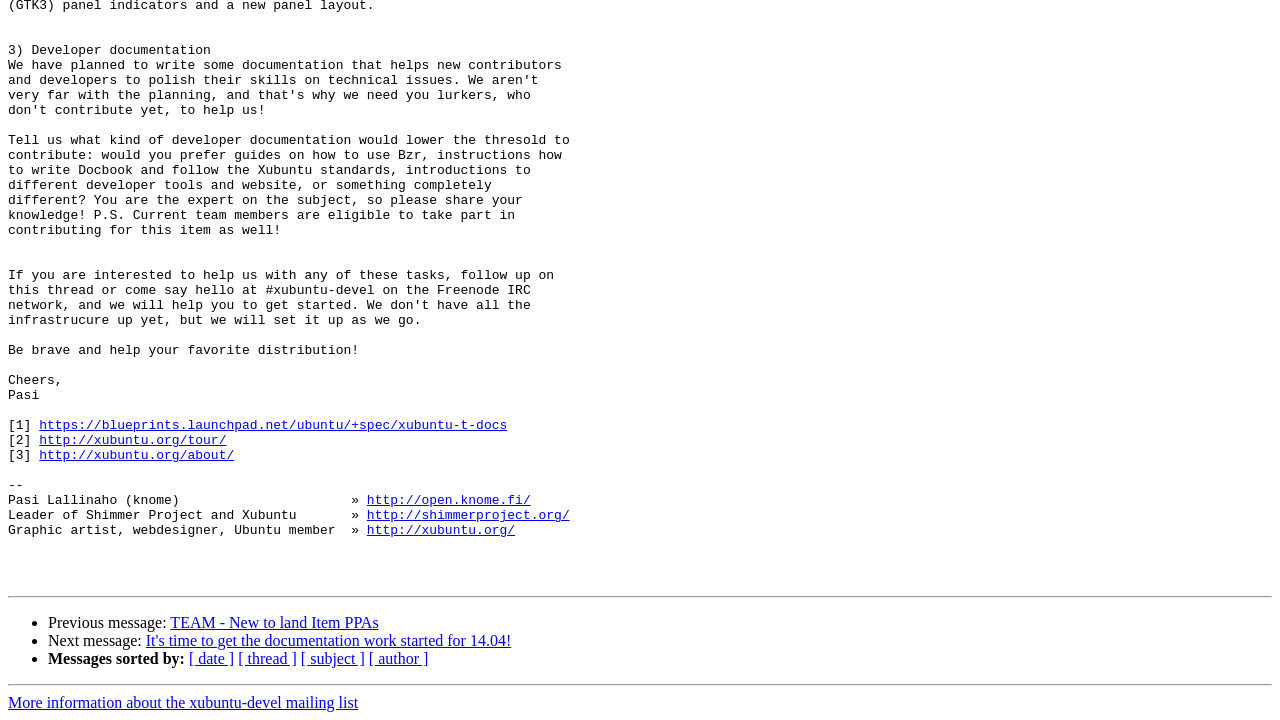Locate the bounding box of the UI element defined by this description: "[ subject ]". The coordinates should be given as four float numbers between 0 and 1, formatted as [left, top, right, bottom].

[0.235, 0.903, 0.285, 0.927]